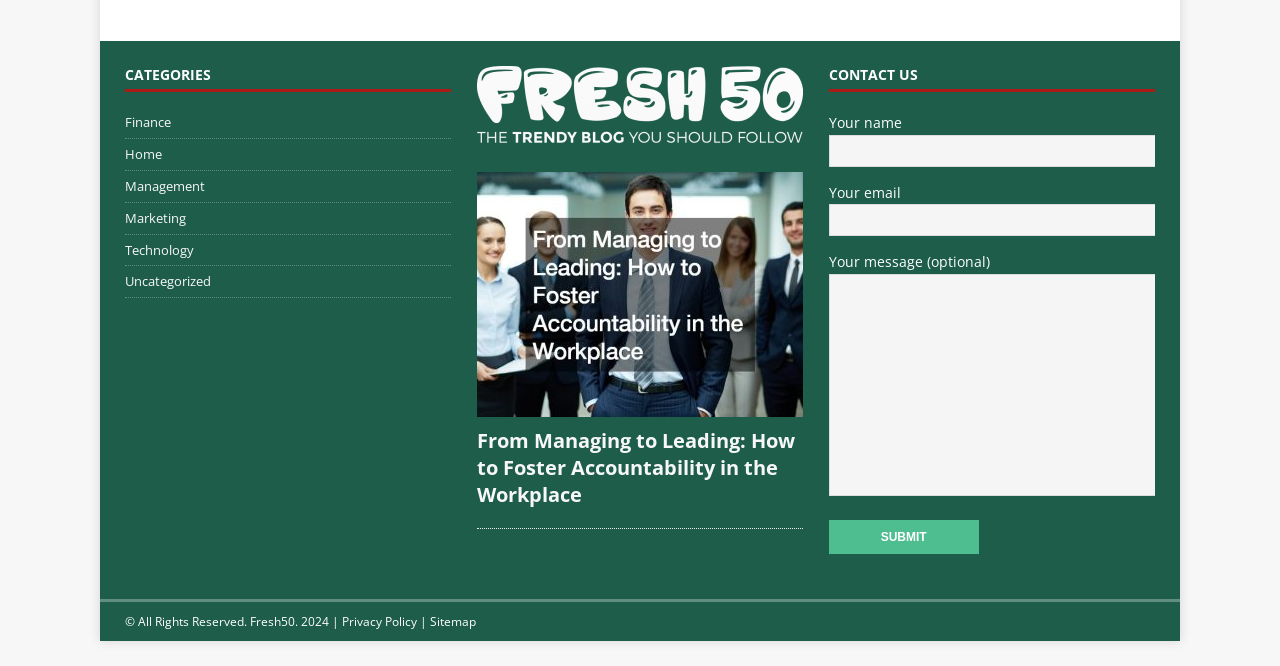Please identify the coordinates of the bounding box that should be clicked to fulfill this instruction: "View the article From Managing to Leading: How to Foster Accountability in the Workplace".

[0.373, 0.259, 0.627, 0.627]